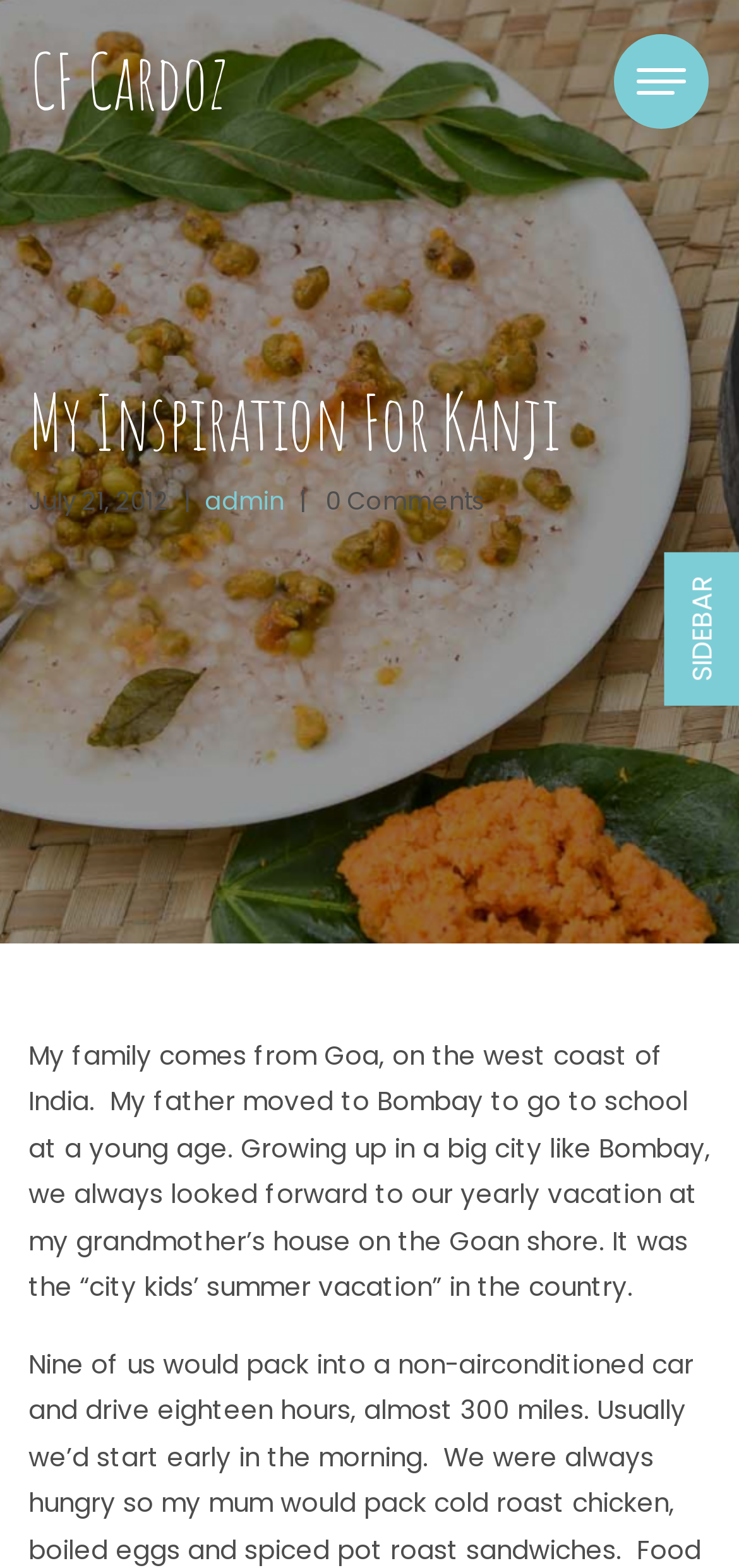Create an elaborate caption that covers all aspects of the webpage.

The webpage is about the author's inspiration for Kanji, with a focus on their personal story. At the top left, there is a link to the author's name, "CF Cardoz". Next to it, on the top right, is a button to toggle navigation. 

Below the author's name, there is a heading that reads "My Inspiration For Kanji". Underneath the heading, there is a table with several elements. On the left, there is a date "July 21, 2012", followed by a vertical line, and then a link to the author's profile, "admin". To the right of these elements, there is a text that reads "0 Comments".

The main content of the webpage is a paragraph of text that occupies most of the page. It describes the author's family background, their father's move to Bombay, and their summer vacations at their grandmother's house on the Goan shore. The text is positioned below the table and spans across the entire width of the page.